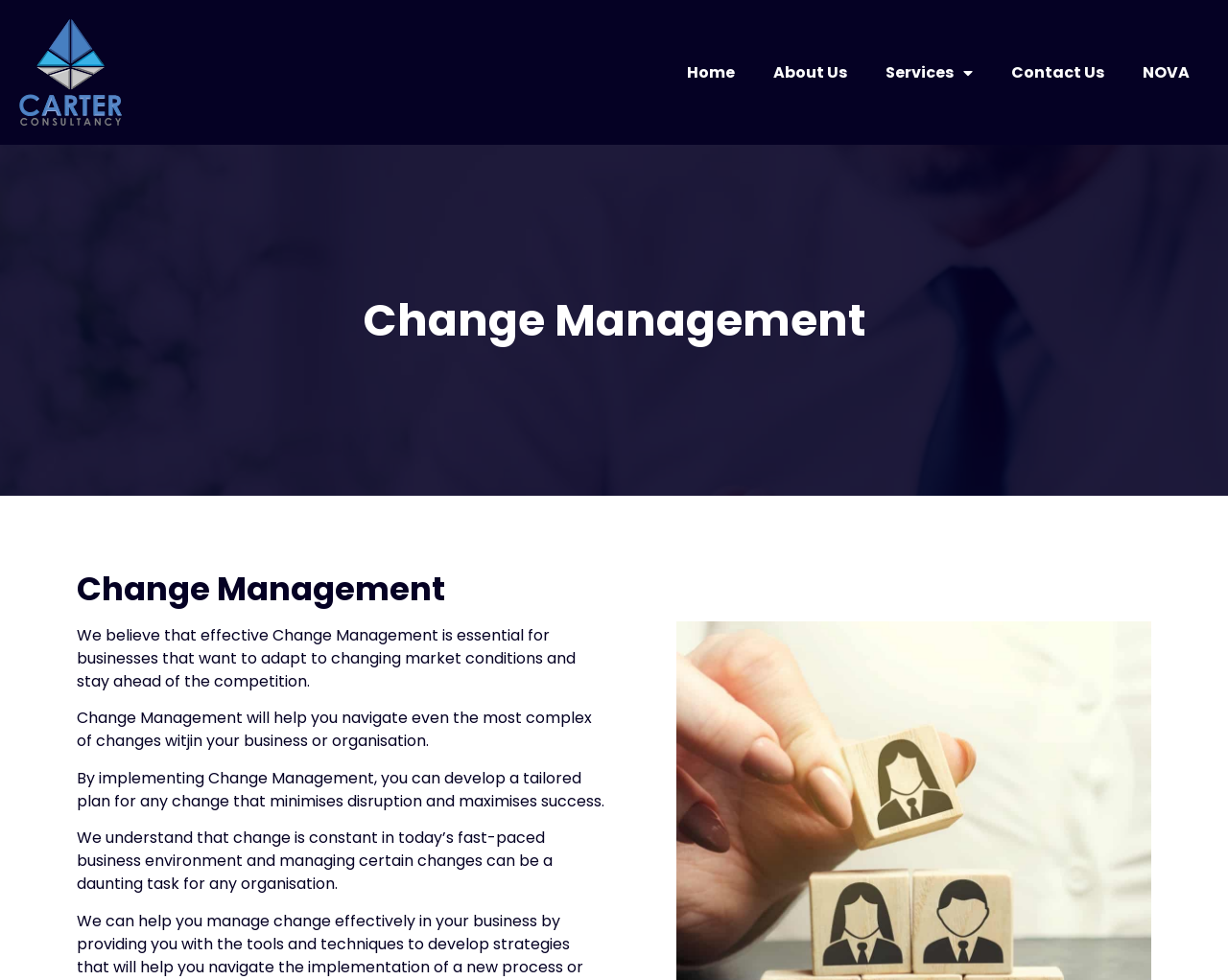How many navigation links are at the top of the page?
Please answer the question with a single word or phrase, referencing the image.

5